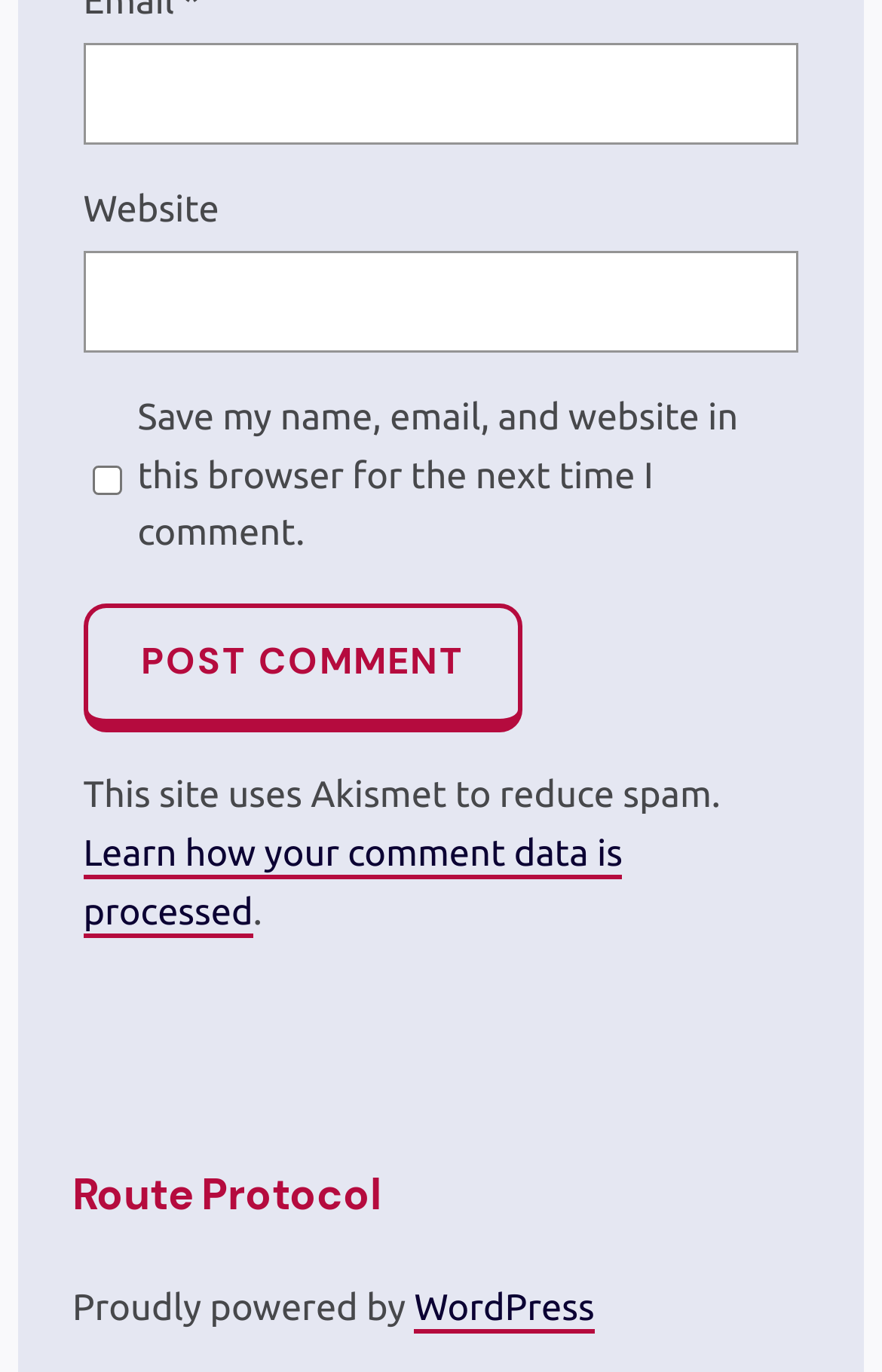What is the purpose of the checkbox?
Offer a detailed and full explanation in response to the question.

The checkbox is labeled 'Save my name, email, and website in this browser for the next time I comment.' This suggests that its purpose is to save the user's comment data for future use.